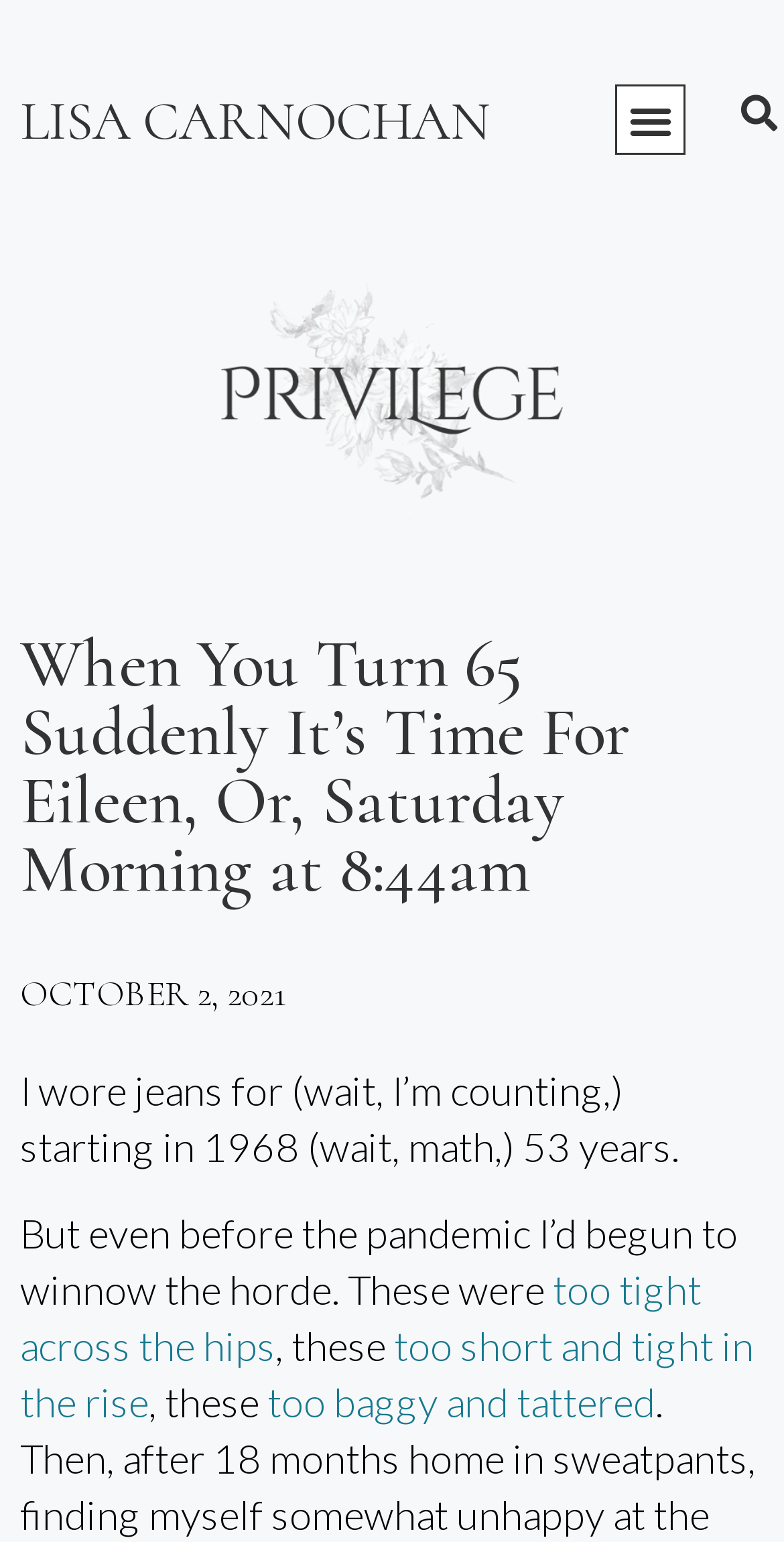Give a concise answer using only one word or phrase for this question:
What is the name of the blog?

Privilege Blog